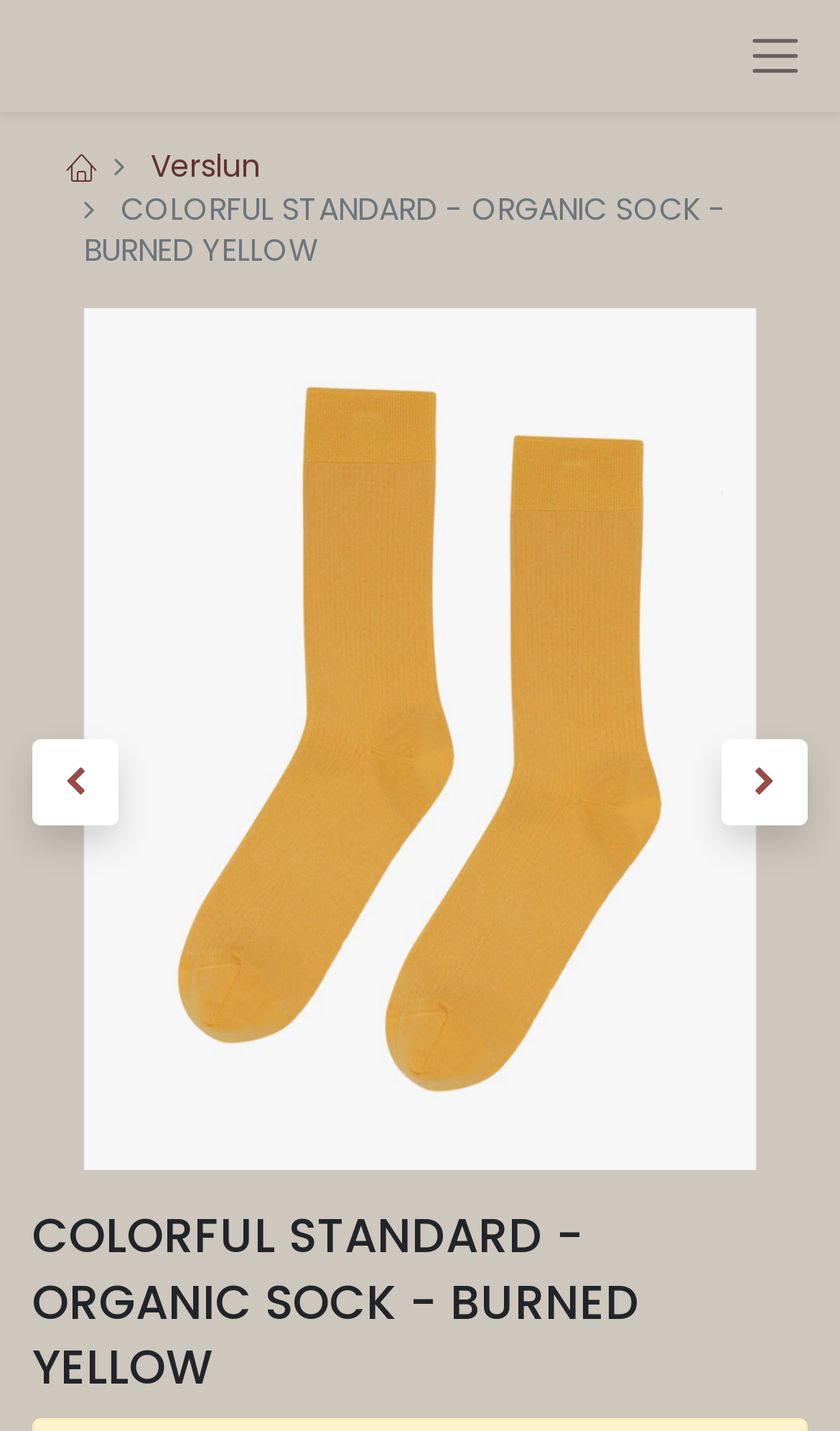How many navigation buttons are present?
Offer a detailed and full explanation in response to the question.

The webpage has three navigation buttons: a button with a link '', a 'Previous' button, and a 'Next' button, which are used for navigation.